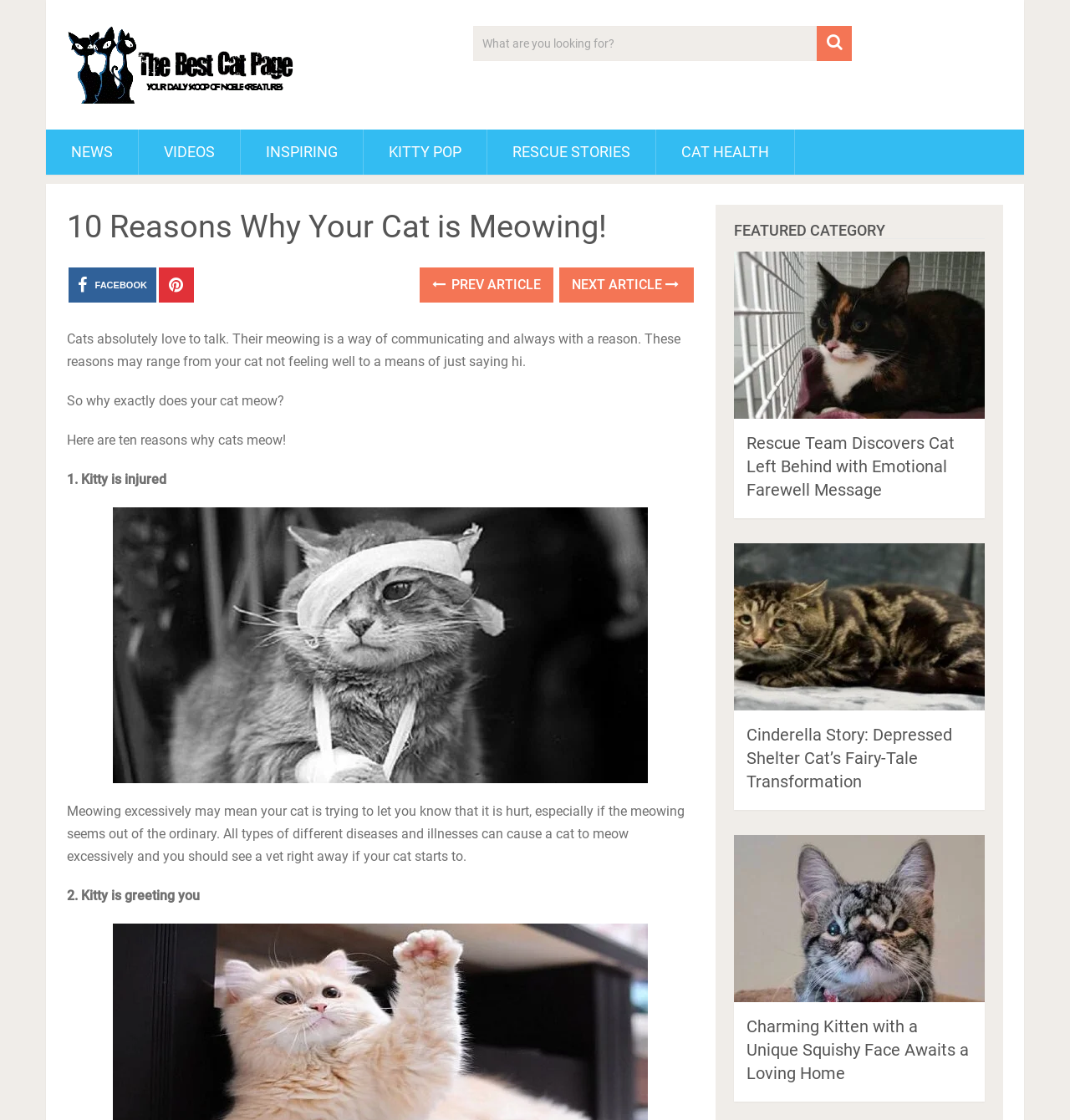Find the bounding box coordinates of the element's region that should be clicked in order to follow the given instruction: "Read the article 'Rescue Team Discovers Cat Left Behind with Emotional Farewell Message'". The coordinates should consist of four float numbers between 0 and 1, i.e., [left, top, right, bottom].

[0.698, 0.386, 0.892, 0.446]